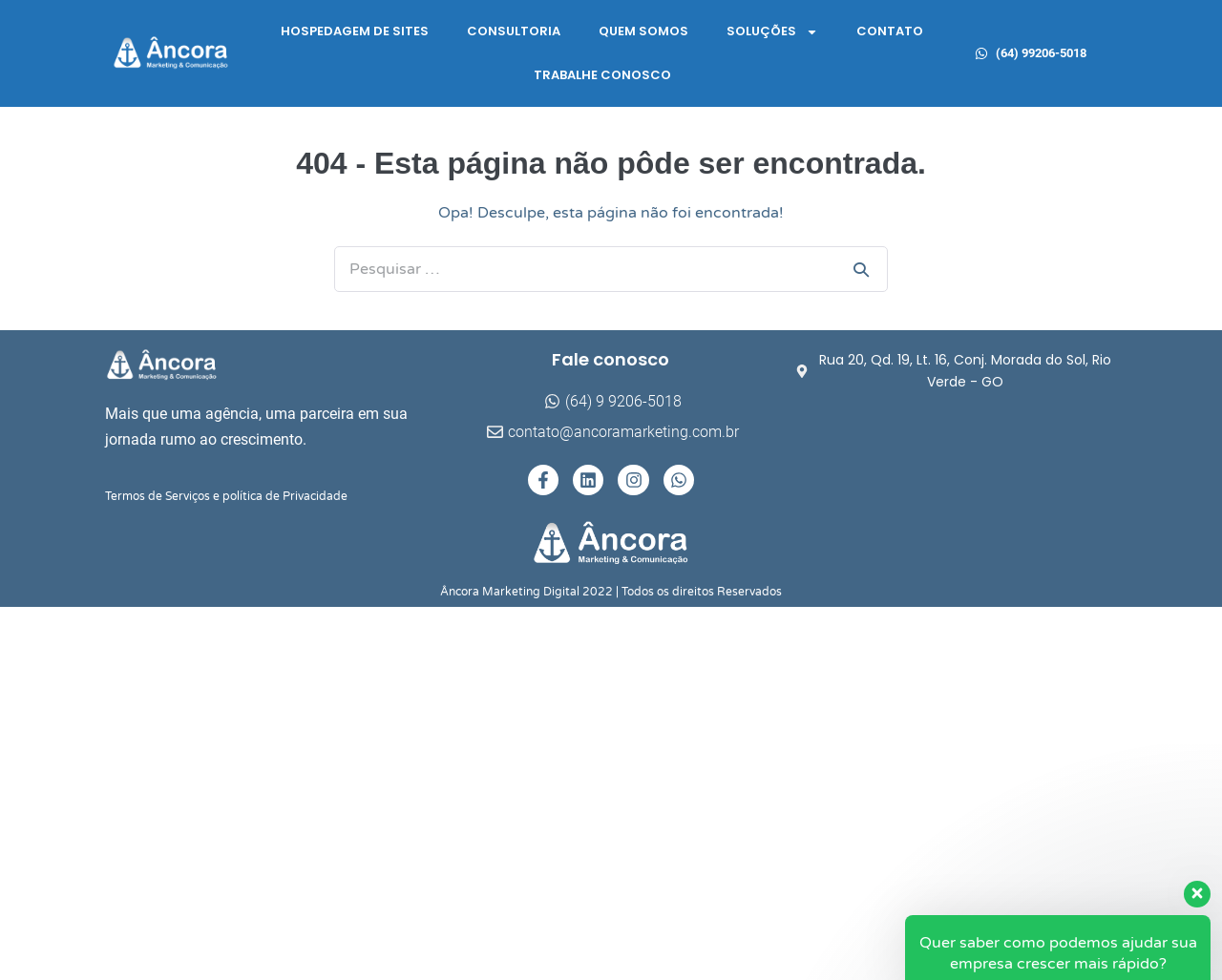Find the bounding box coordinates for the element that must be clicked to complete the instruction: "Contact us through phone". The coordinates should be four float numbers between 0 and 1, indicated as [left, top, right, bottom].

[0.797, 0.044, 0.919, 0.065]